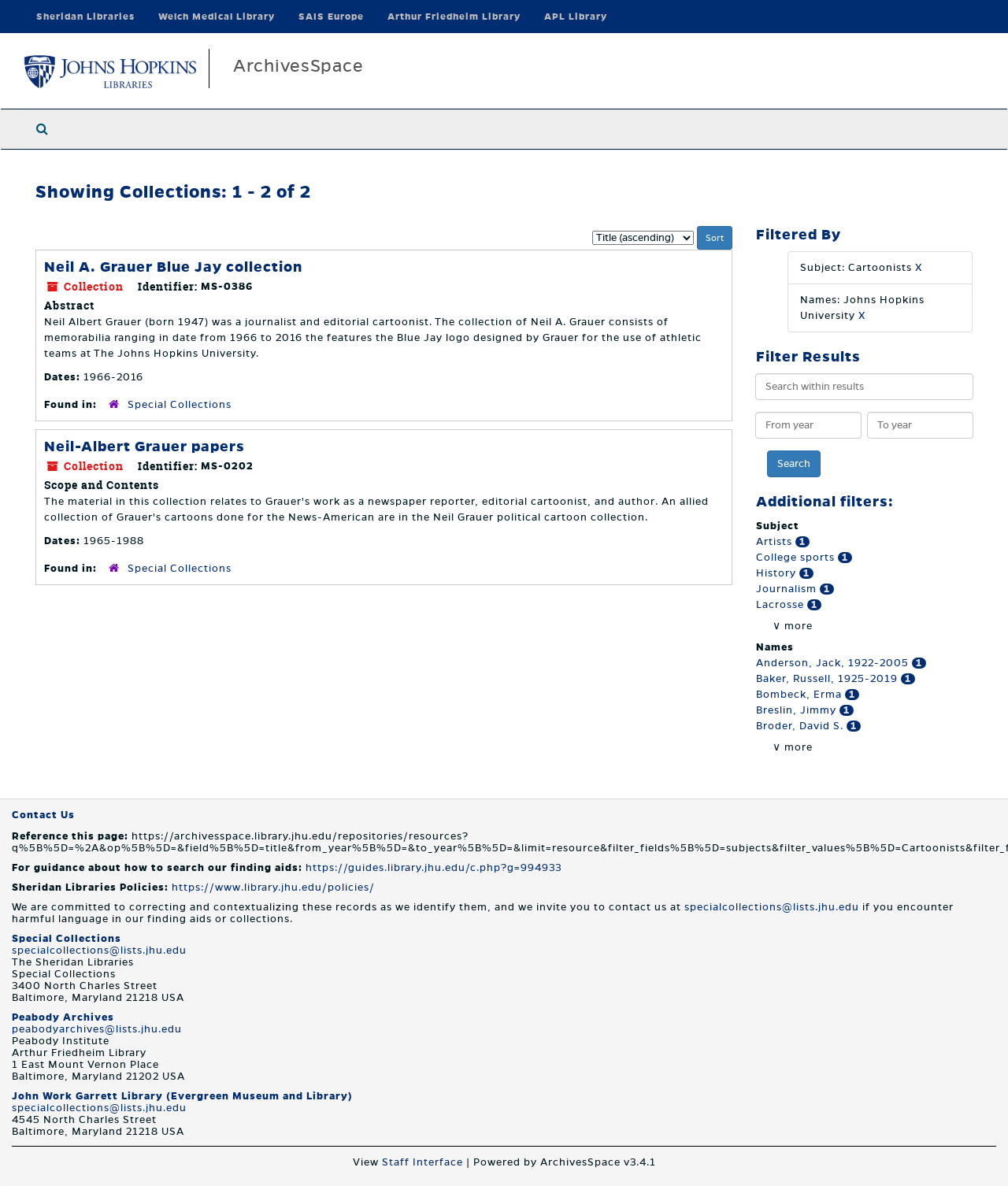Locate the bounding box coordinates of the element's region that should be clicked to carry out the following instruction: "Search The Archives". The coordinates need to be four float numbers between 0 and 1, i.e., [left, top, right, bottom].

[0.024, 0.092, 0.06, 0.125]